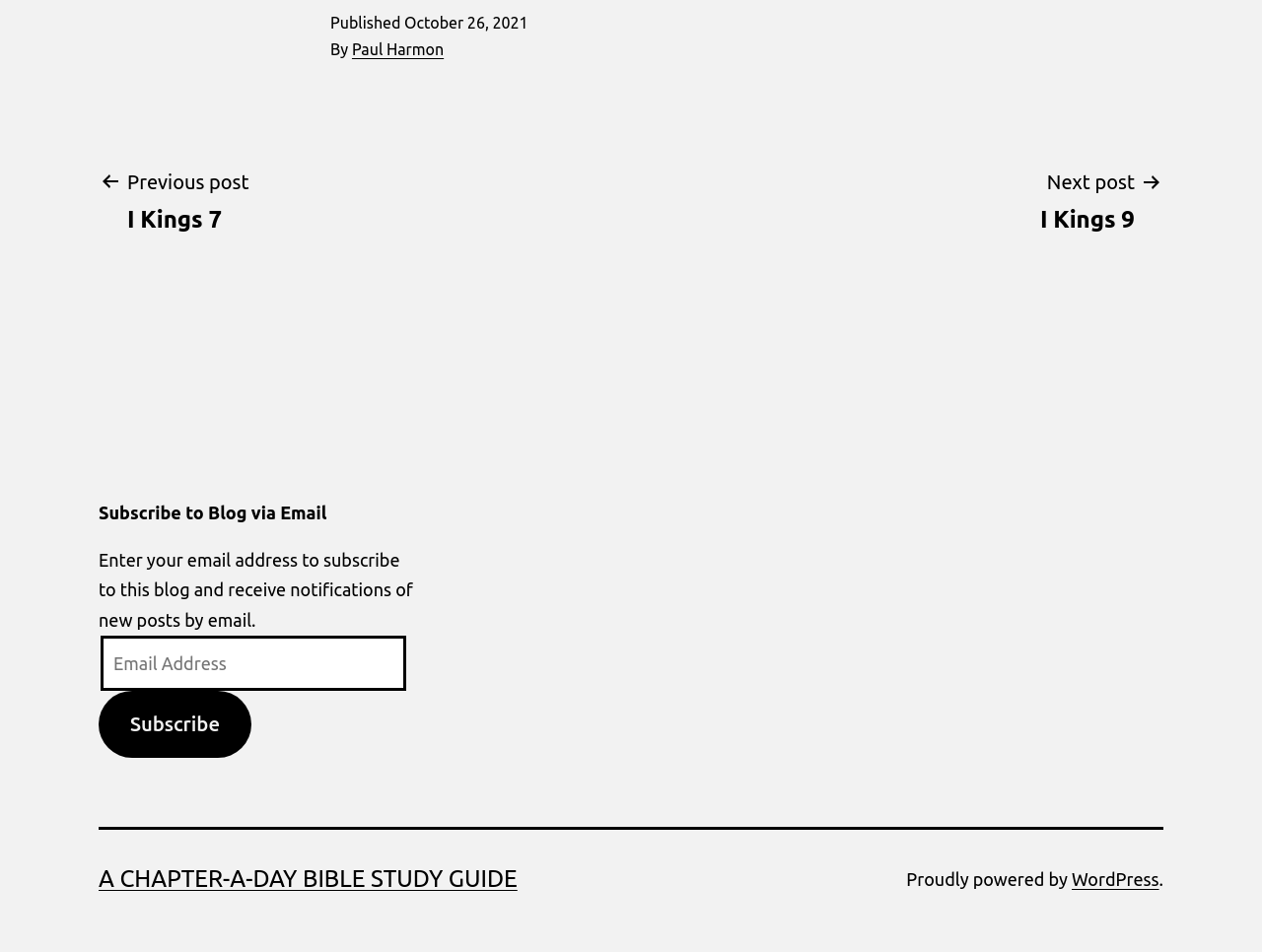Identify the bounding box coordinates of the element that should be clicked to fulfill this task: "Go to the 'Recommendations' page". The coordinates should be provided as four float numbers between 0 and 1, i.e., [left, top, right, bottom].

None